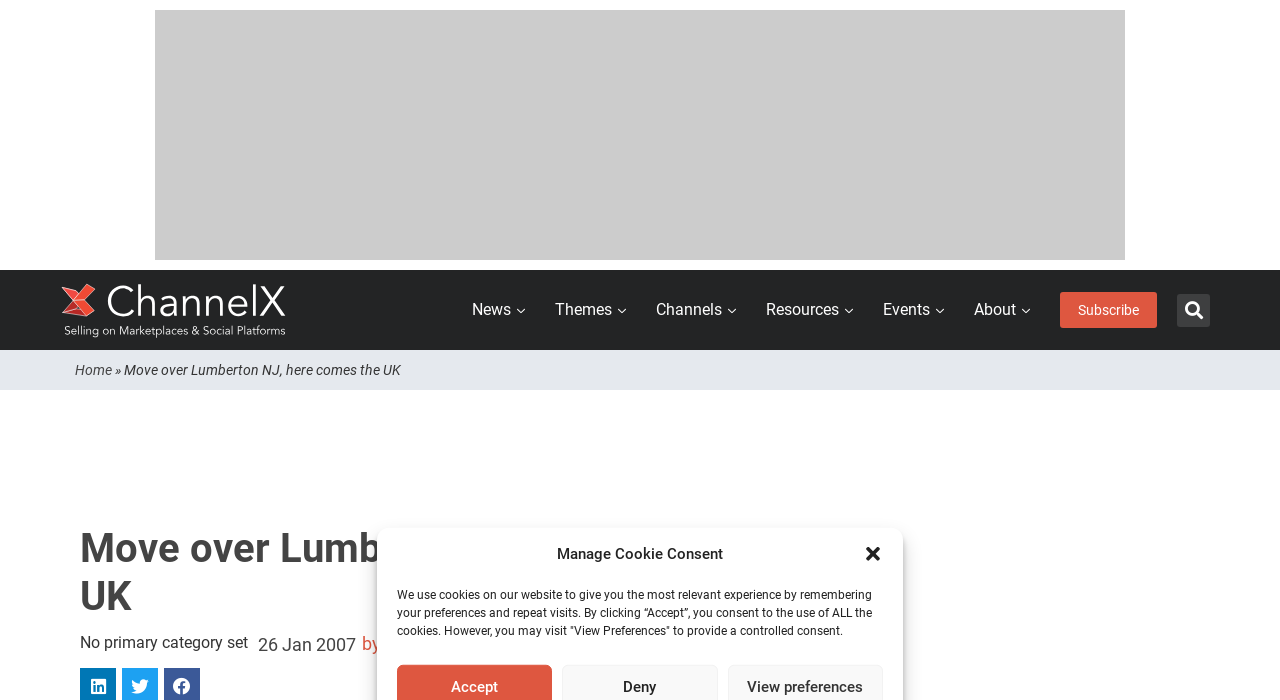Identify and provide the bounding box coordinates of the UI element described: "by Chris Dawson". The coordinates should be formatted as [left, top, right, bottom], with each number being a float between 0 and 1.

[0.283, 0.905, 0.387, 0.935]